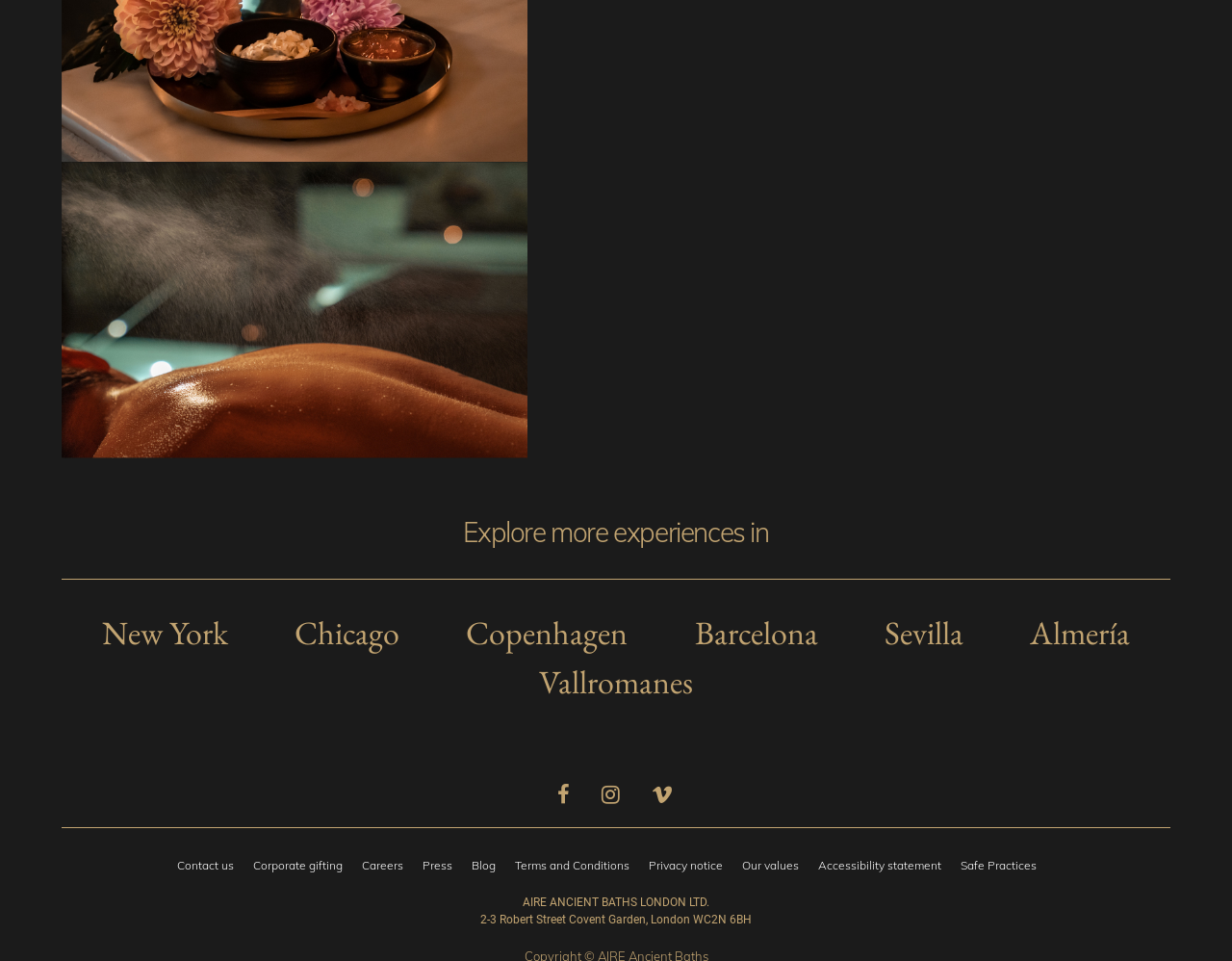How many links are there in the footer section?
From the image, respond using a single word or phrase.

9